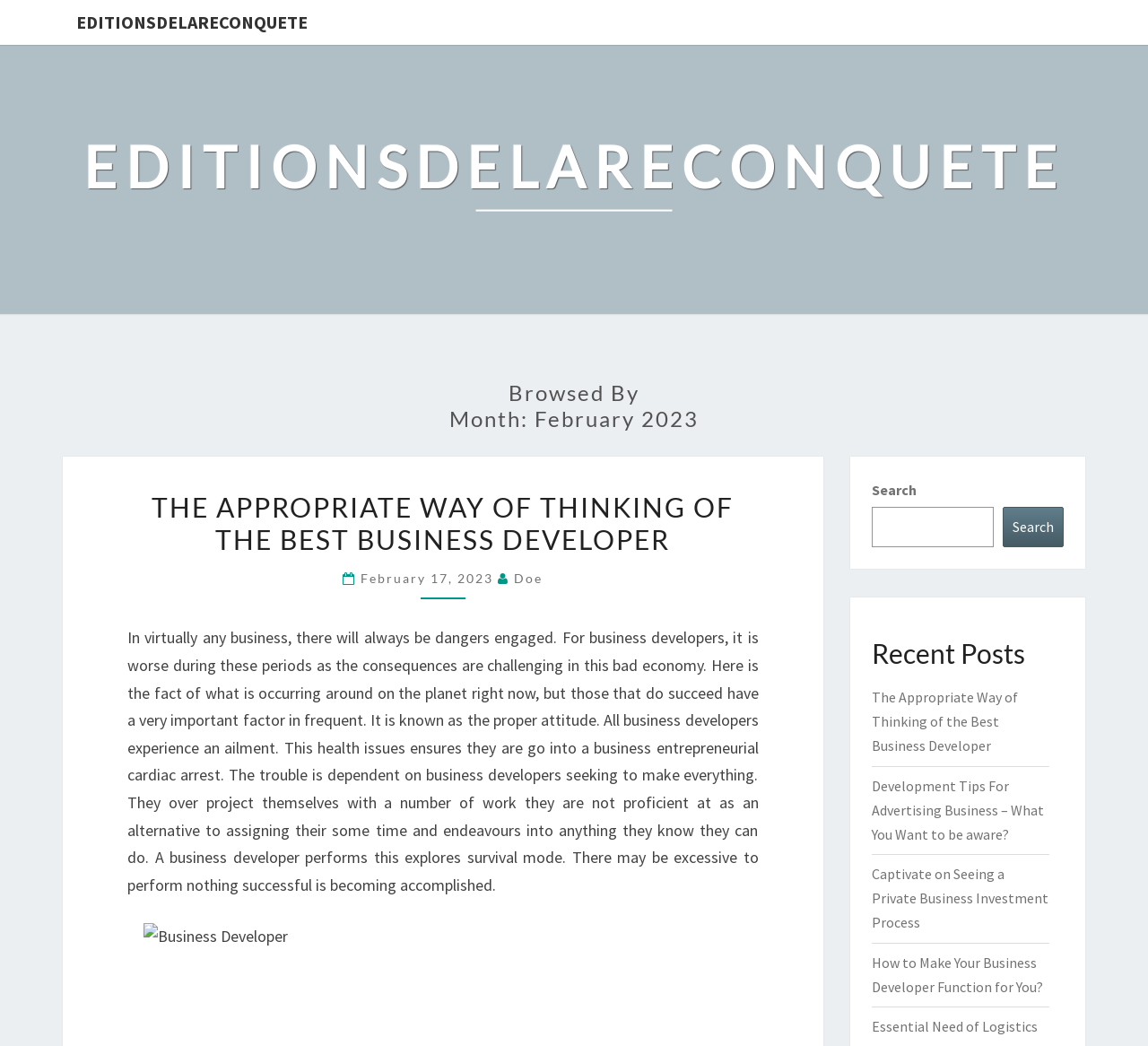Please specify the bounding box coordinates of the clickable region to carry out the following instruction: "Click on the 'EDITIONSDELARECONQUETE' link". The coordinates should be four float numbers between 0 and 1, in the format [left, top, right, bottom].

[0.055, 0.0, 0.28, 0.043]